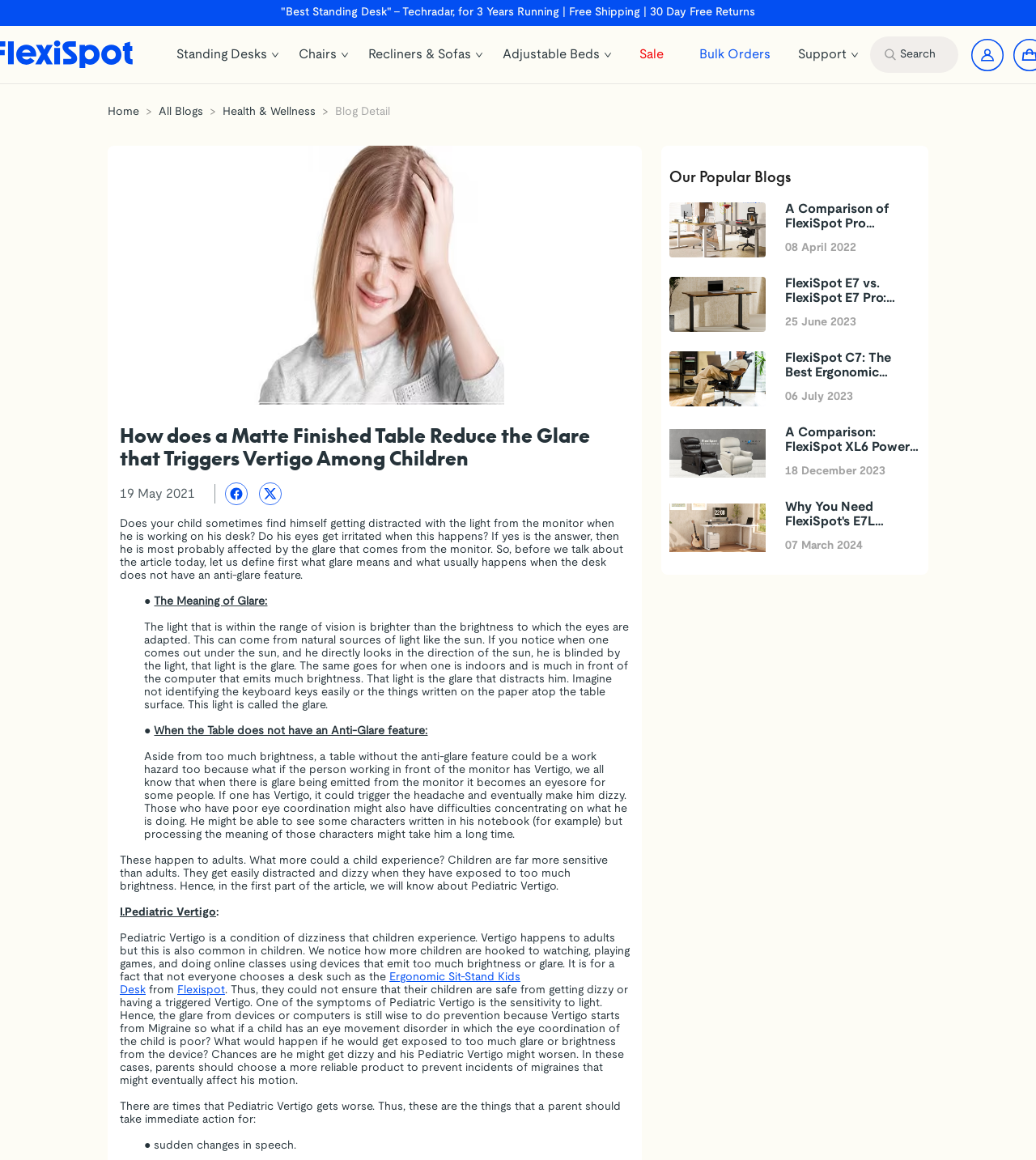Please identify the bounding box coordinates of where to click in order to follow the instruction: "Learn about FlexiSpot Ergonomic Sit-Stand Kids Desk".

[0.116, 0.838, 0.502, 0.858]